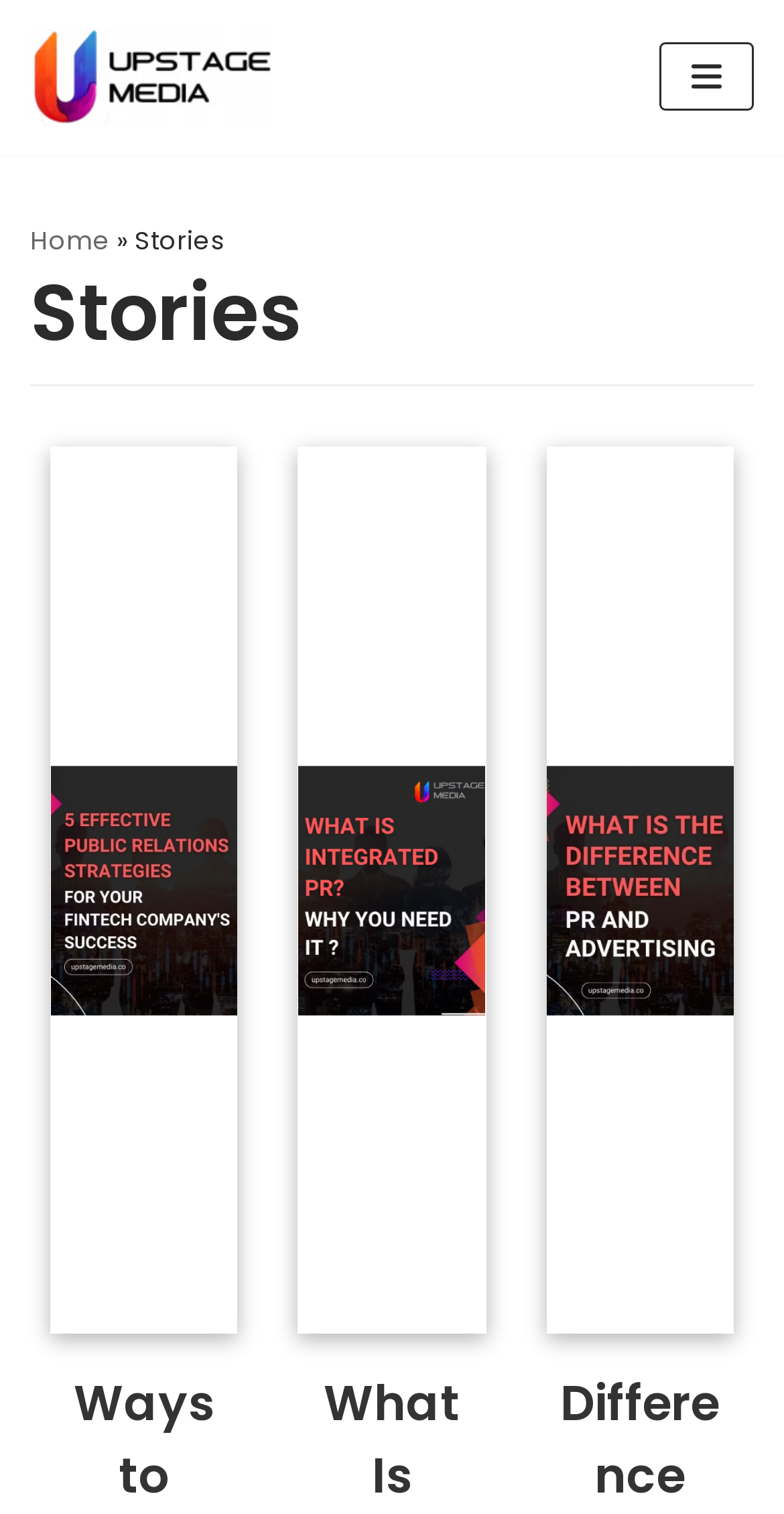How many navigation menu items are there?
Offer a detailed and exhaustive answer to the question.

I counted the number of links under the 'Navigation Menu' button, which are 'Home', '»', and 'Stories'. Therefore, there are 3 navigation menu items.